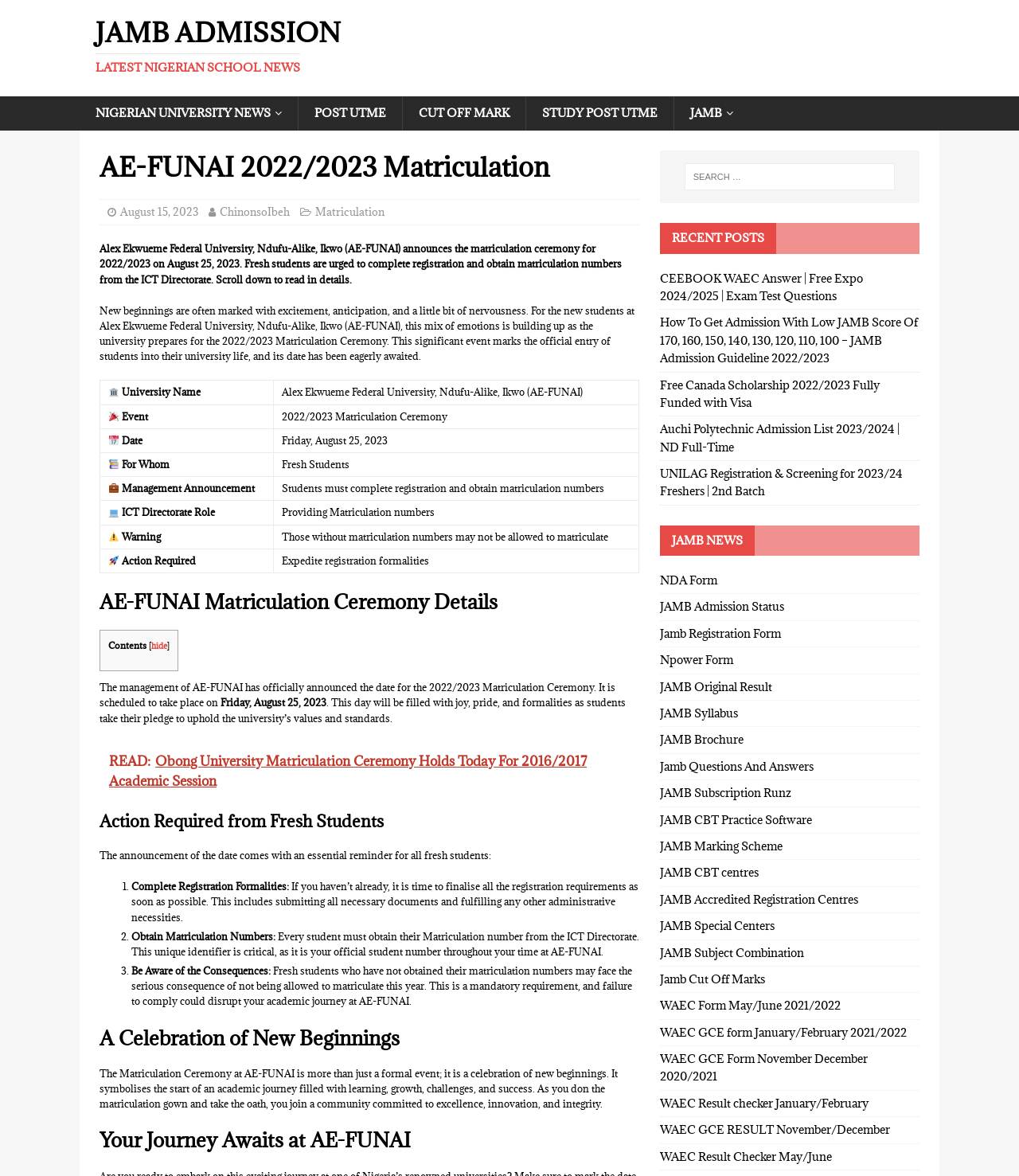Create an elaborate caption for the webpage.

The webpage is about the AE-FUNAI 2022/2023 Matriculation Ceremony. At the top, there are several links to related news articles and university websites. Below these links, there is a header section with the title "AE-FUNAI 2022/2023 Matriculation" and a subheading with the date "August 15, 2023". 

To the right of the header section, there is a search box where users can search for specific content. Below the search box, there is a section titled "RECENT POSTS" with links to several recent news articles related to education and university admissions.

The main content of the webpage is divided into several sections. The first section provides an overview of the matriculation ceremony, including the date, August 25, 2023, and a brief description of the event. This is followed by a table with details about the ceremony, including the university name, event, date, and other relevant information.

The next section is titled "AE-FUNAI Matriculation Ceremony Details" and provides more information about the ceremony, including a reminder to fresh students to complete their registration formalities and obtain their matriculation numbers. There is also a warning that students without matriculation numbers may not be allowed to matriculate.

The following section is titled "Action Required from Fresh Students" and outlines three essential steps that fresh students need to take: complete registration formalities, obtain matriculation numbers, and be aware of the consequences of not complying with these requirements.

The final section is titled "A Celebration of New Beginnings" and provides a motivational message to fresh students, encouraging them to embark on their academic journey at AE-FUNAI. The webpage concludes with a heading "Your Journey Awaits at AE-FUNAI".